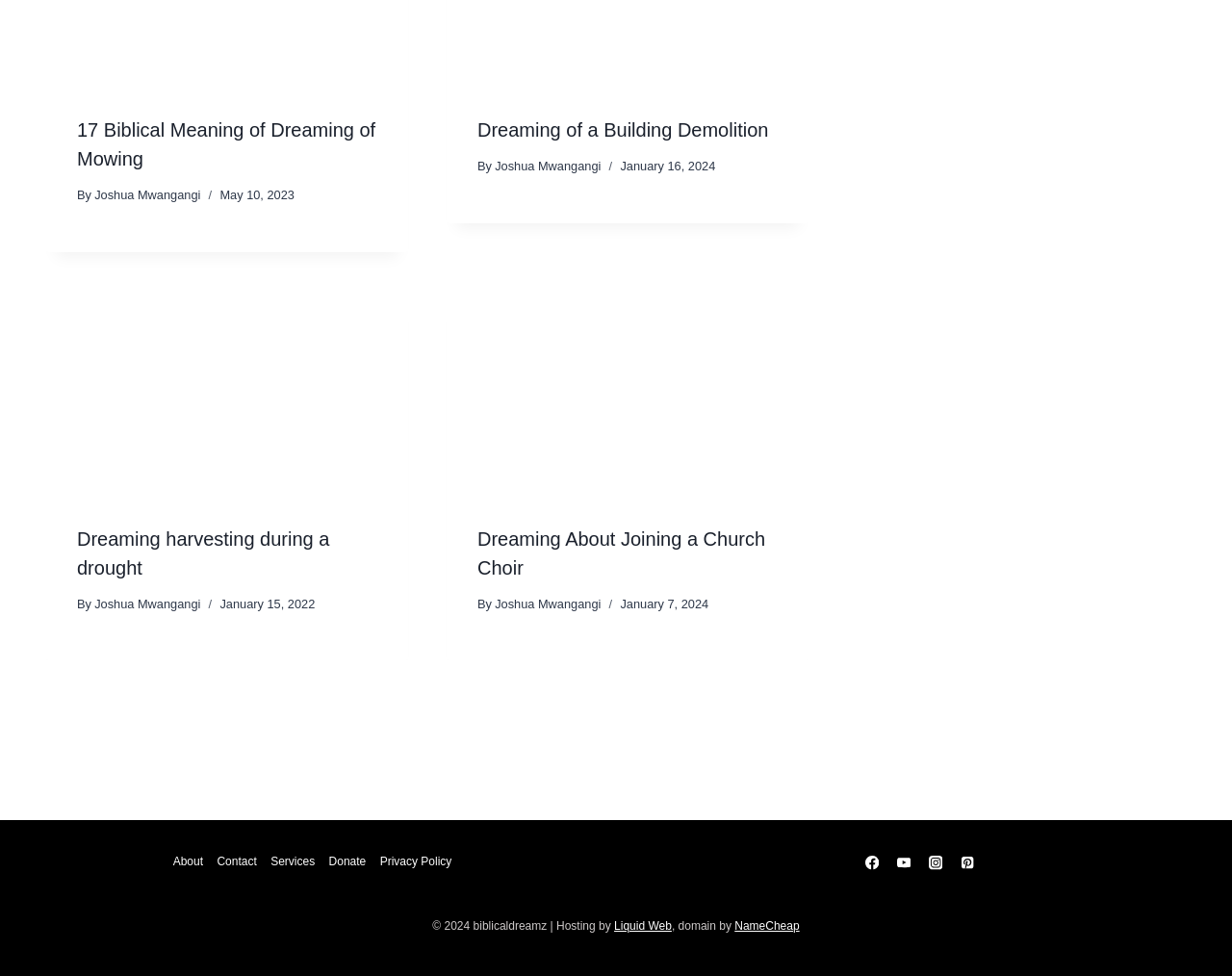Can you find the bounding box coordinates for the element that needs to be clicked to execute this instruction: "Explore the article about Dreaming harvesting during a drought"? The coordinates should be given as four float numbers between 0 and 1, i.e., [left, top, right, bottom].

[0.038, 0.732, 0.331, 0.94]